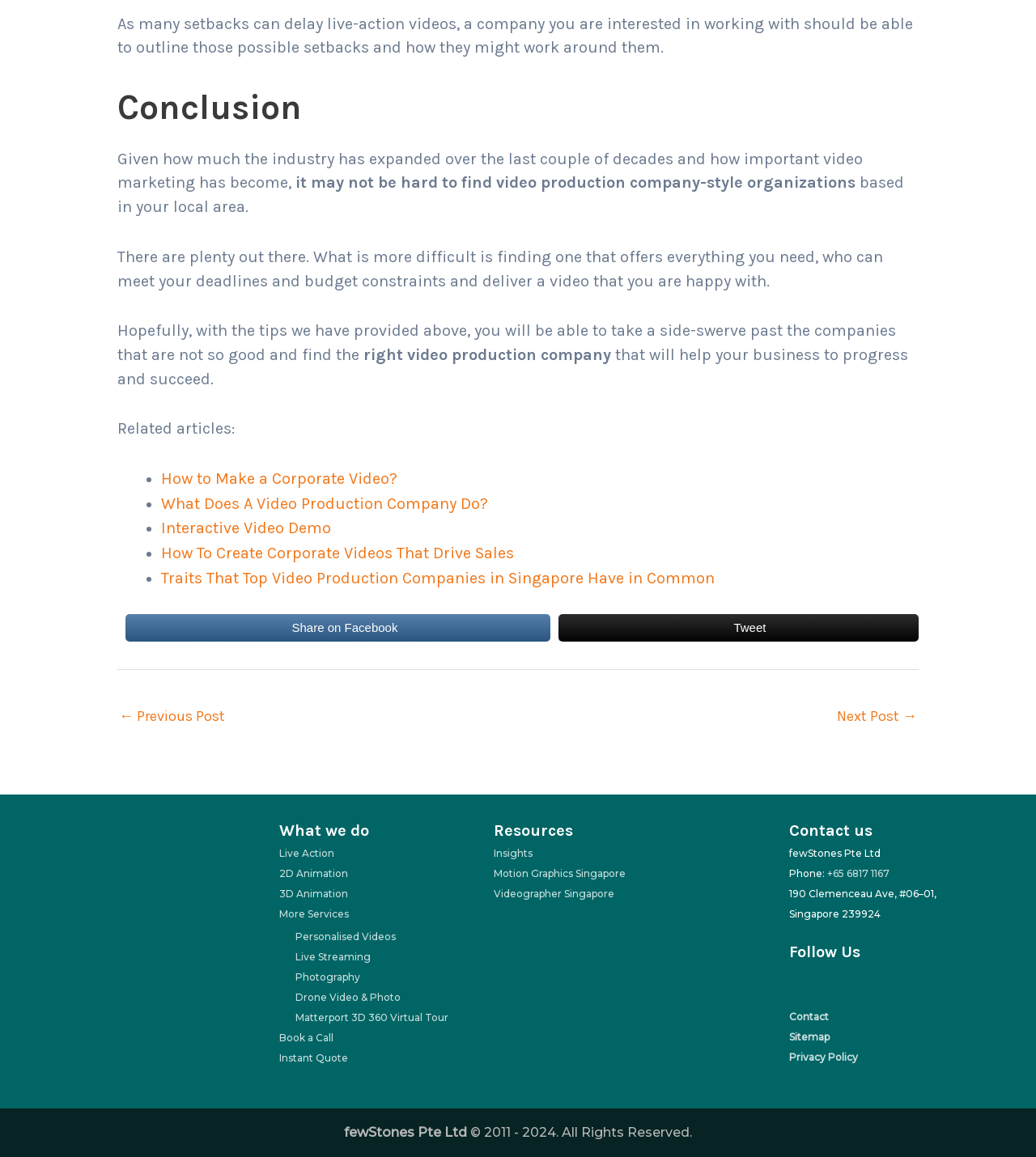Kindly determine the bounding box coordinates for the area that needs to be clicked to execute this instruction: "Go to the previous post".

[0.115, 0.606, 0.217, 0.635]